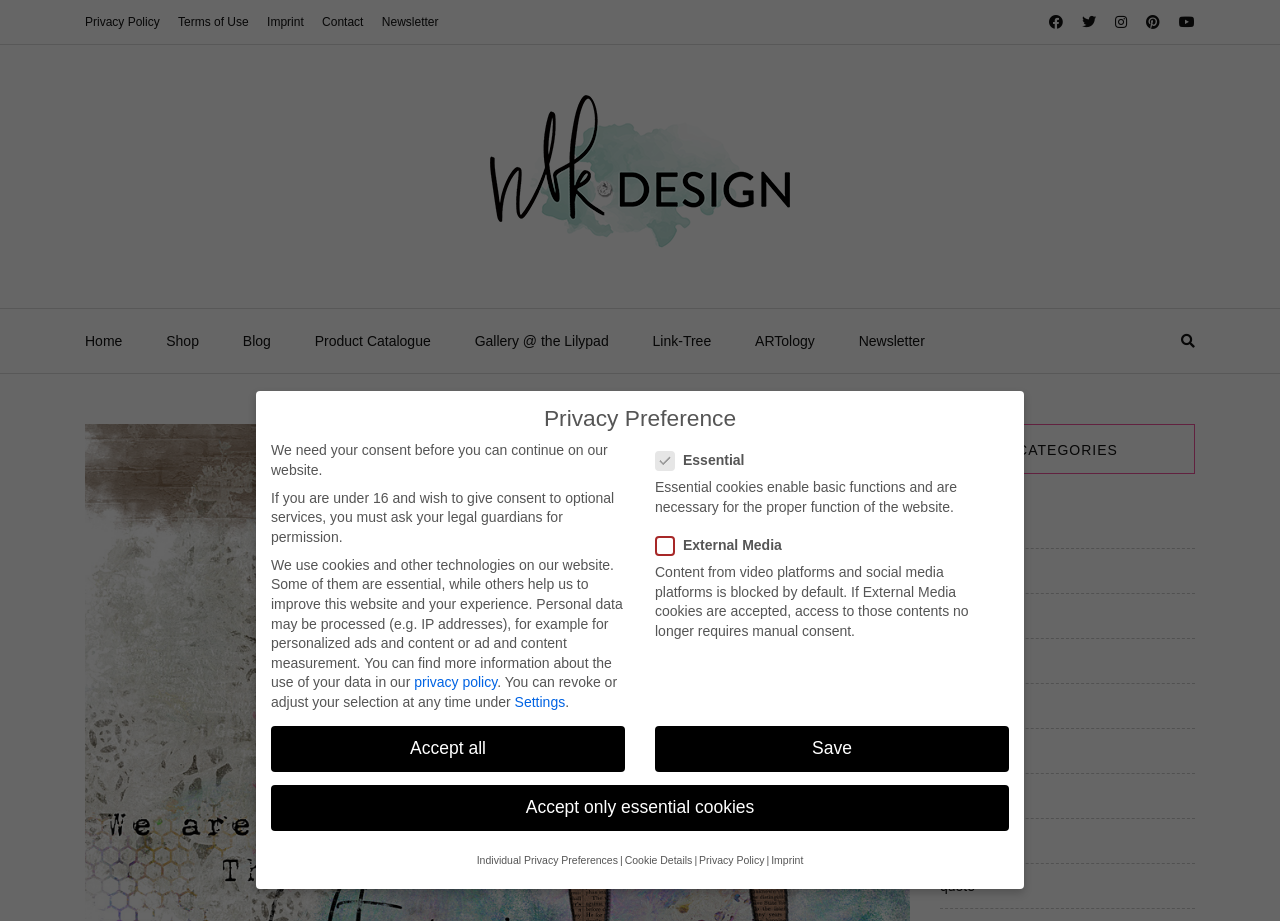Could you indicate the bounding box coordinates of the region to click in order to complete this instruction: "Click the 'Contact' link".

[0.252, 0.016, 0.284, 0.031]